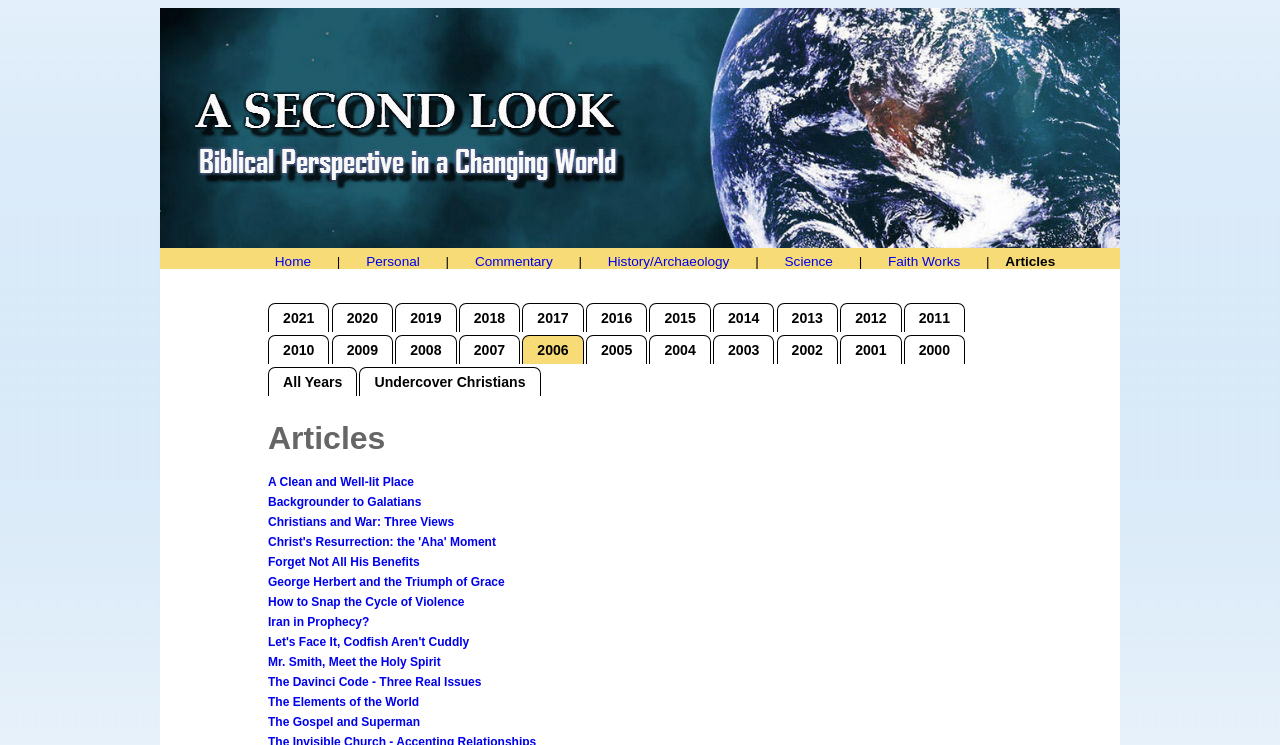Please specify the bounding box coordinates in the format (top-left x, top-left y, bottom-right x, bottom-right y), with values ranging from 0 to 1. Identify the bounding box for the UI component described as follows: All Years

[0.209, 0.492, 0.279, 0.531]